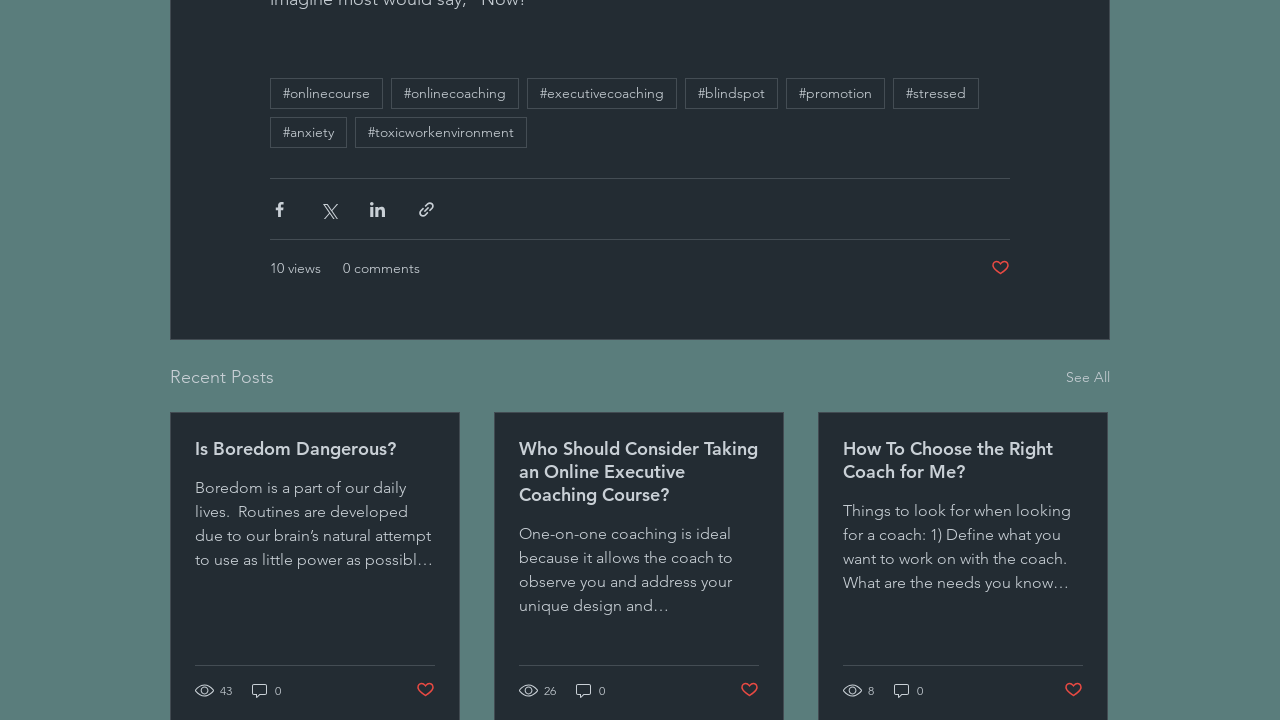What is the purpose of the buttons with heart icons?
Answer the question using a single word or phrase, according to the image.

To like a post